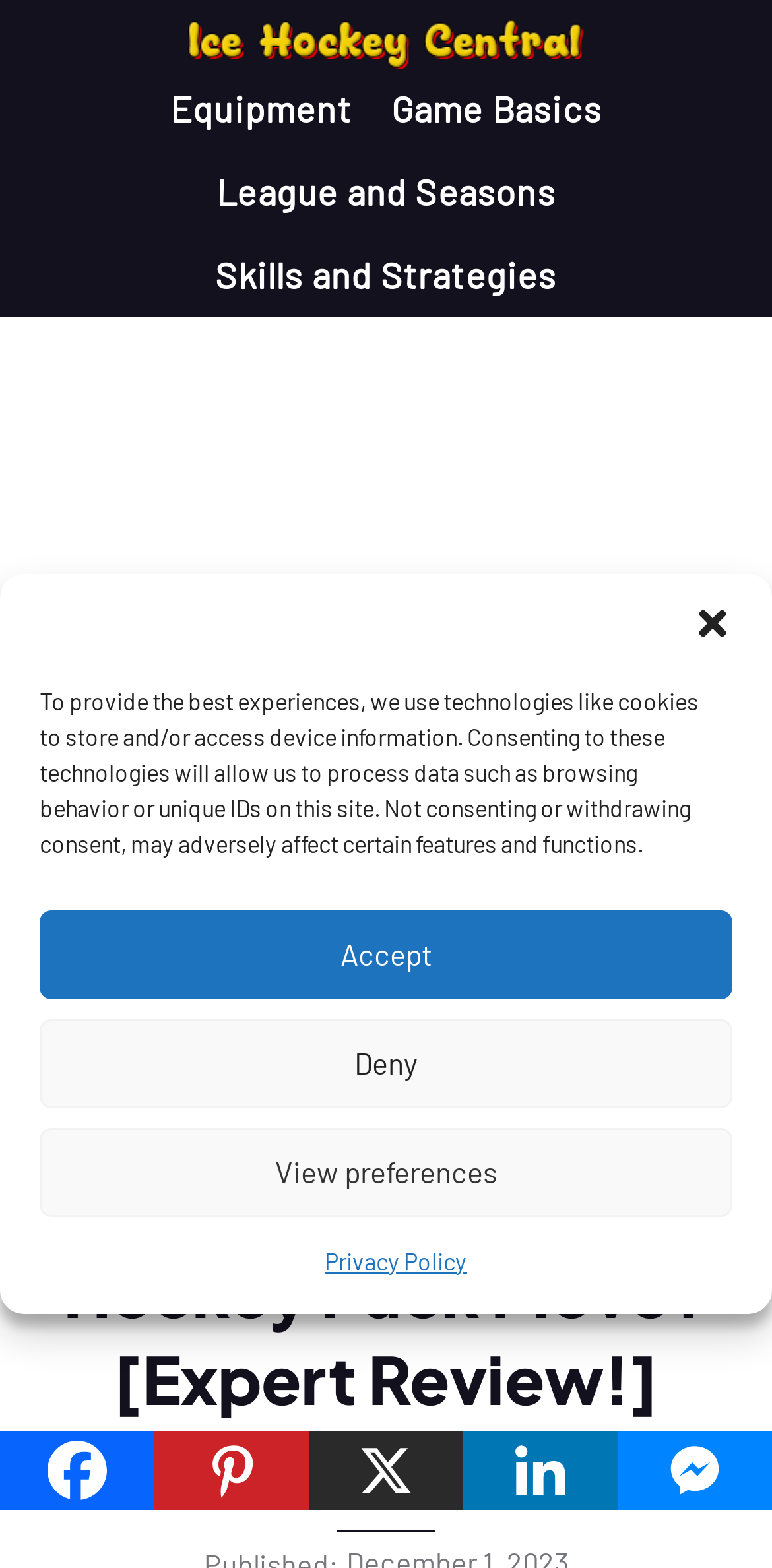Determine the bounding box coordinates of the UI element described by: "Accept".

[0.051, 0.58, 0.949, 0.637]